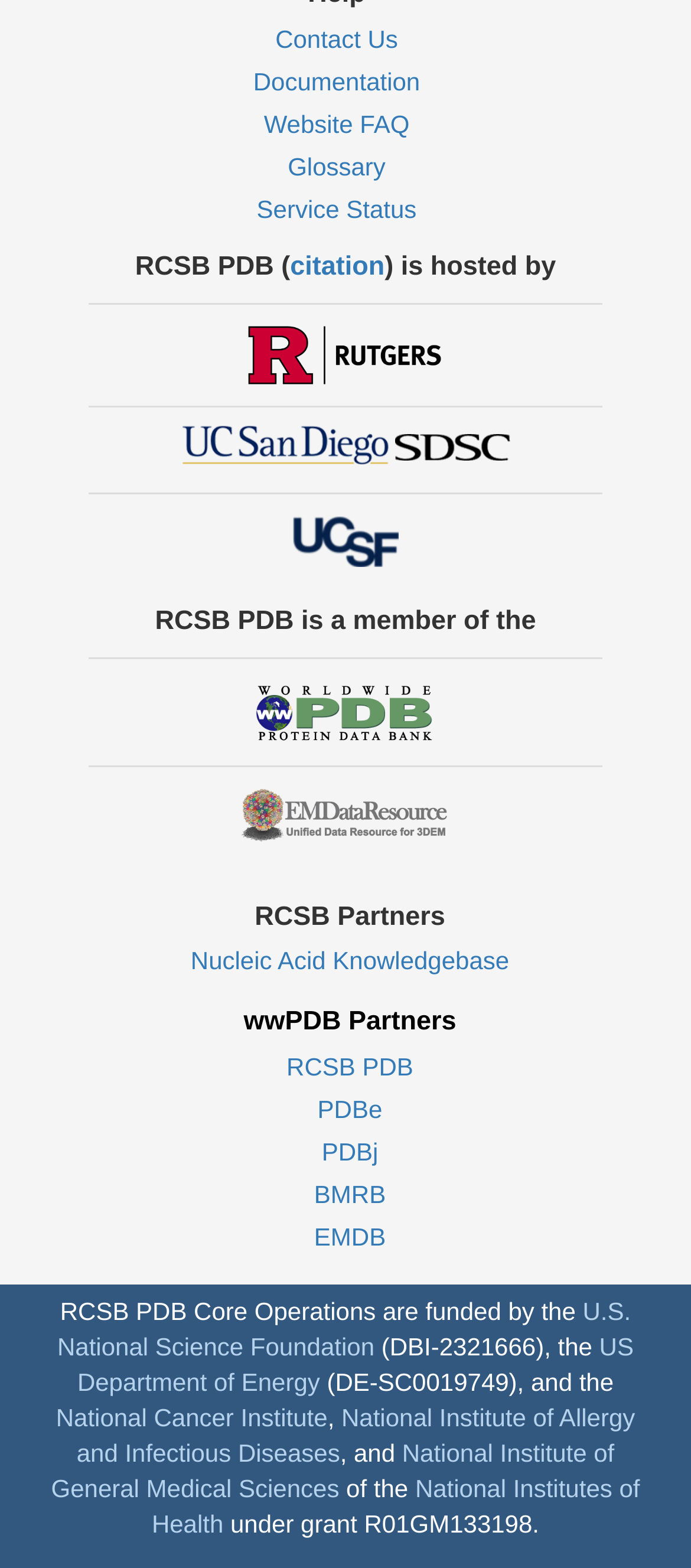How many funding sources are mentioned on the webpage?
Please provide a comprehensive answer based on the information in the image.

I identified the funding sources mentioned on the webpage, including the U.S. National Science Foundation, US Department of Energy, National Cancer Institute, and National Institutes of Health, which totals 4 funding sources.